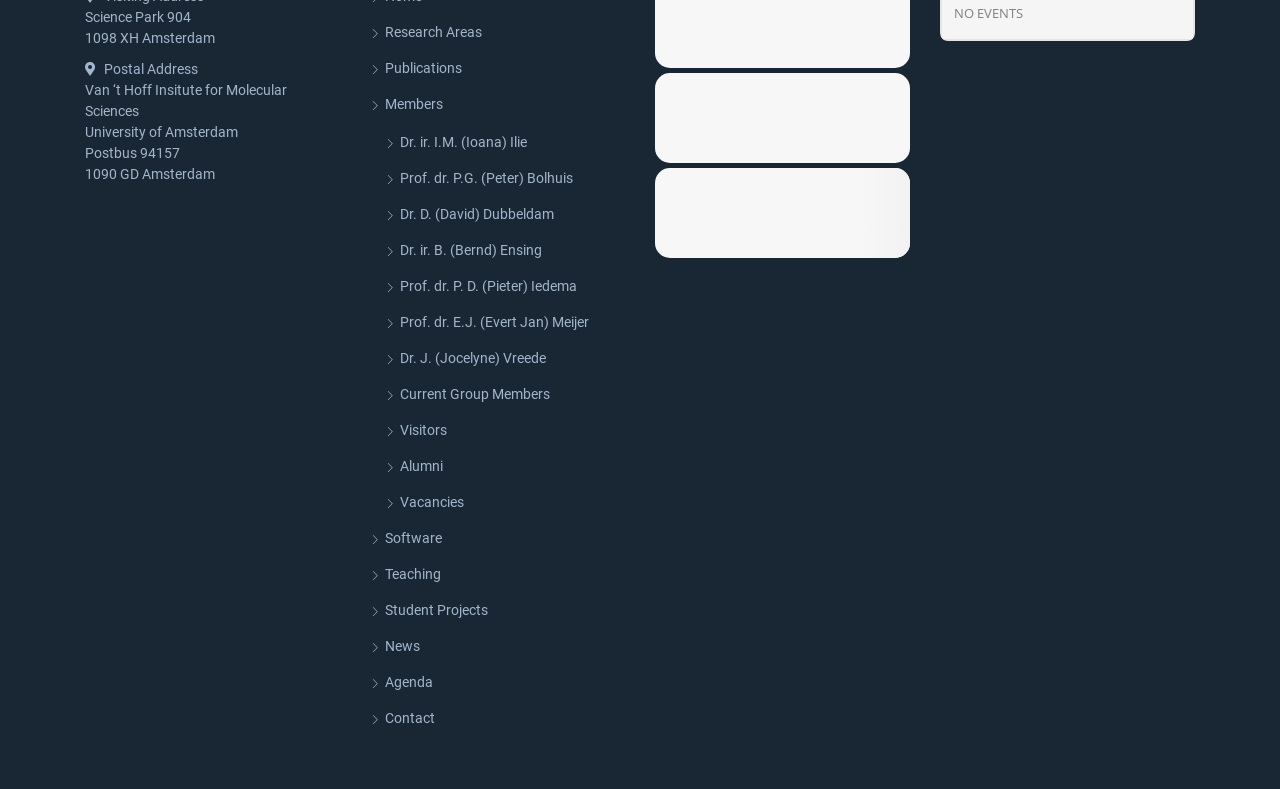Determine the bounding box coordinates for the clickable element to execute this instruction: "Contact us today". Provide the coordinates as four float numbers between 0 and 1, i.e., [left, top, right, bottom].

None